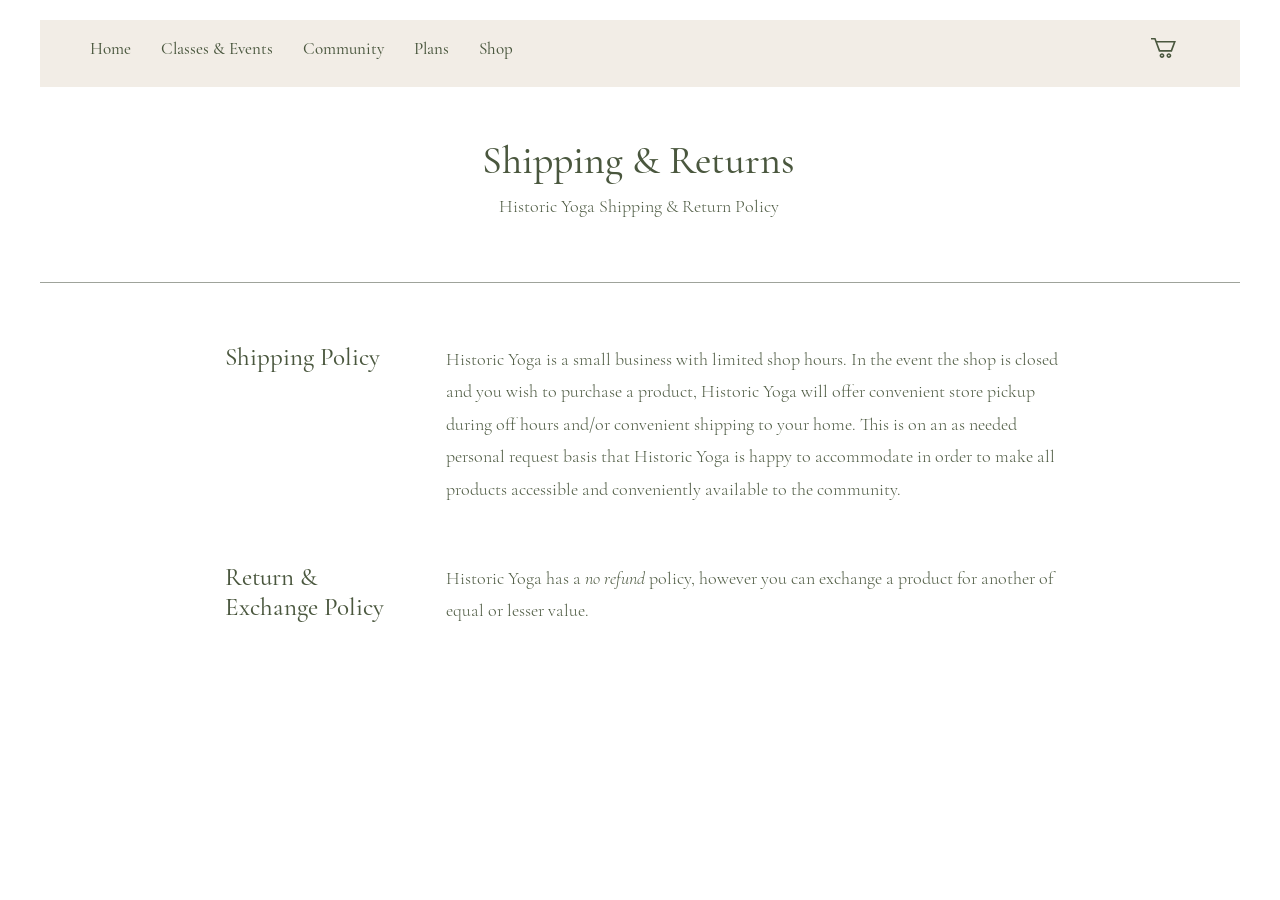Determine the primary headline of the webpage.

Shipping & Returns